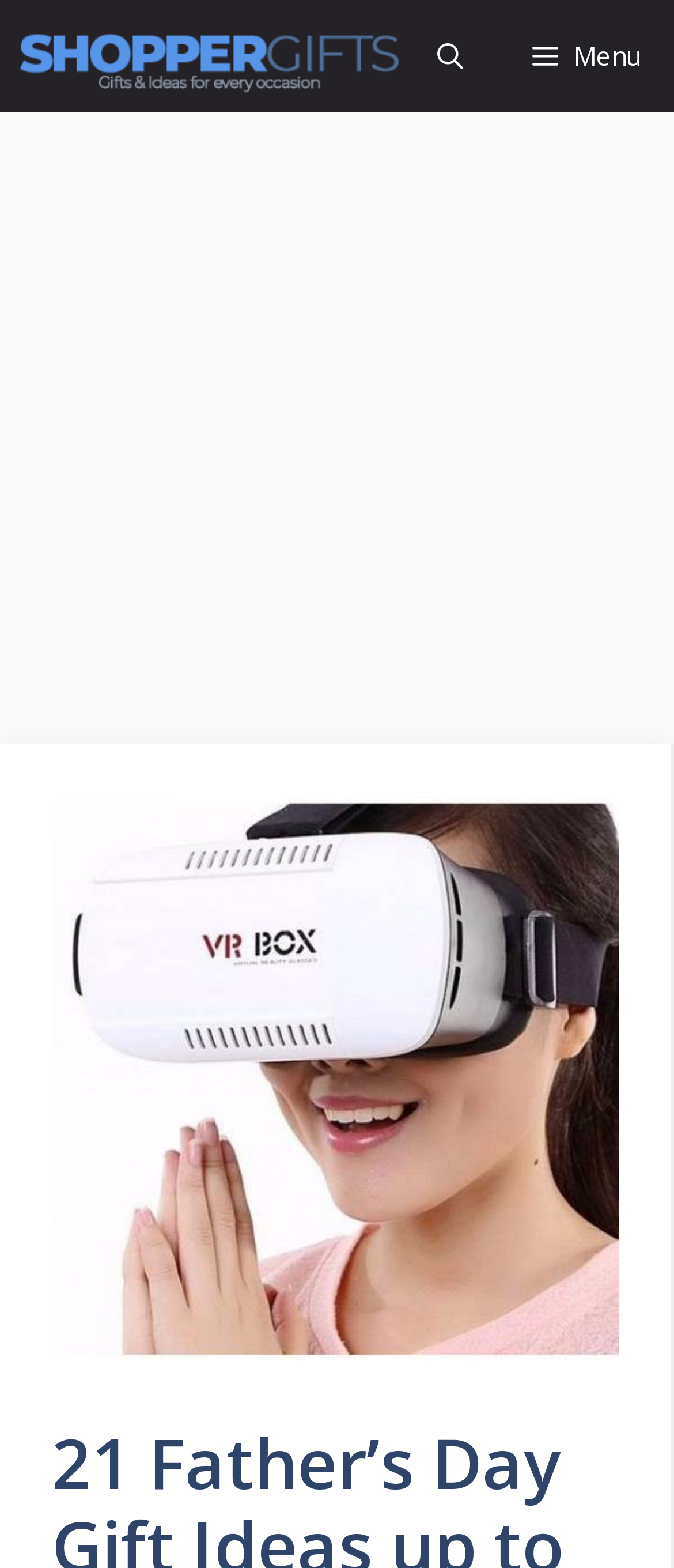Describe all the key features and sections of the webpage thoroughly.

The webpage appears to be a gift guide for Father's Day, with a focus on ideas under 50 reais. At the top of the page, there is a primary navigation menu that spans the full width of the page, containing a link to "Shopper Gifts" with an accompanying image, as well as a "Menu" button and an "Open search" button, all aligned horizontally.

Below the navigation menu, there is a large advertisement that takes up most of the page's width, featuring an image related to Father's Day gifts. The image is positioned near the top of the page, leaving some space above it.

The webpage's main content is likely to be located below the advertisement, although it is not explicitly described in the provided accessibility tree. The meta description suggests that the page will provide ideas for gifts that show gratitude and love for fathers, implying that there may be a list or collection of gift ideas presented on the page.